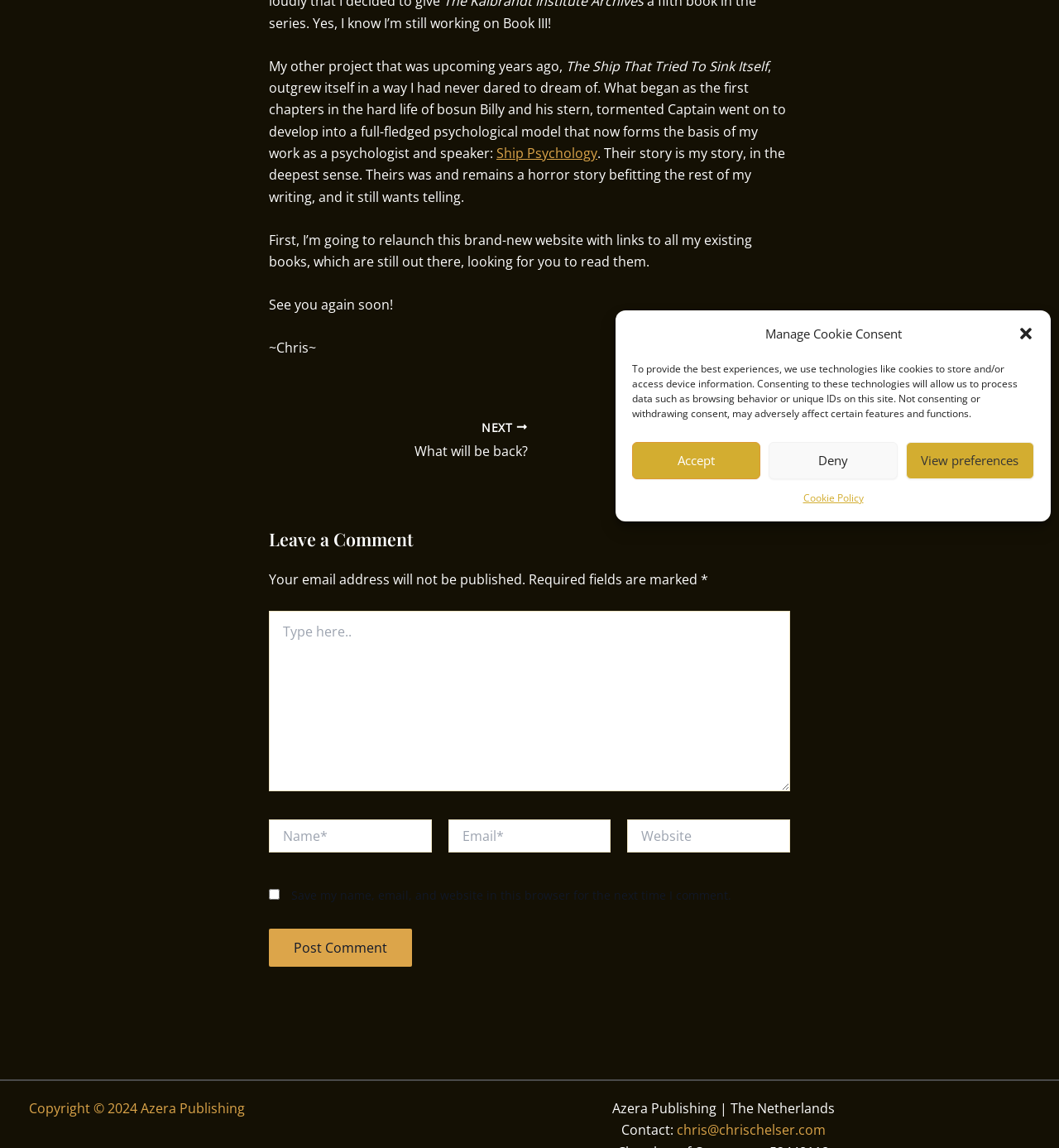Using the description: "View preferences", determine the UI element's bounding box coordinates. Ensure the coordinates are in the format of four float numbers between 0 and 1, i.e., [left, top, right, bottom].

[0.855, 0.385, 0.977, 0.417]